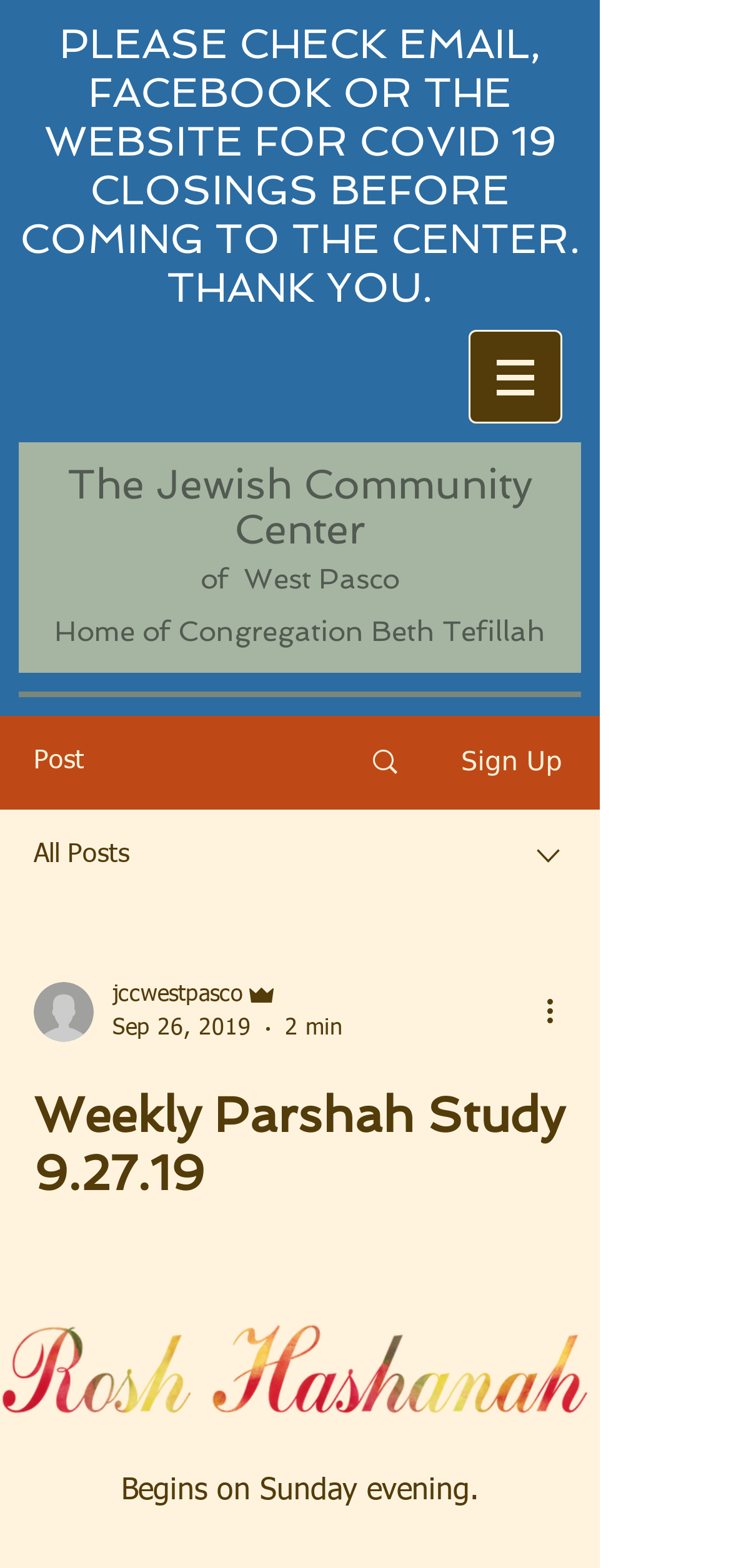Please find the main title text of this webpage.

PLEASE CHECK EMAIL, FACEBOOK OR THE WEBSITE FOR COVID 19 CLOSINGS BEFORE COMING TO THE CENTER. THANK YOU.